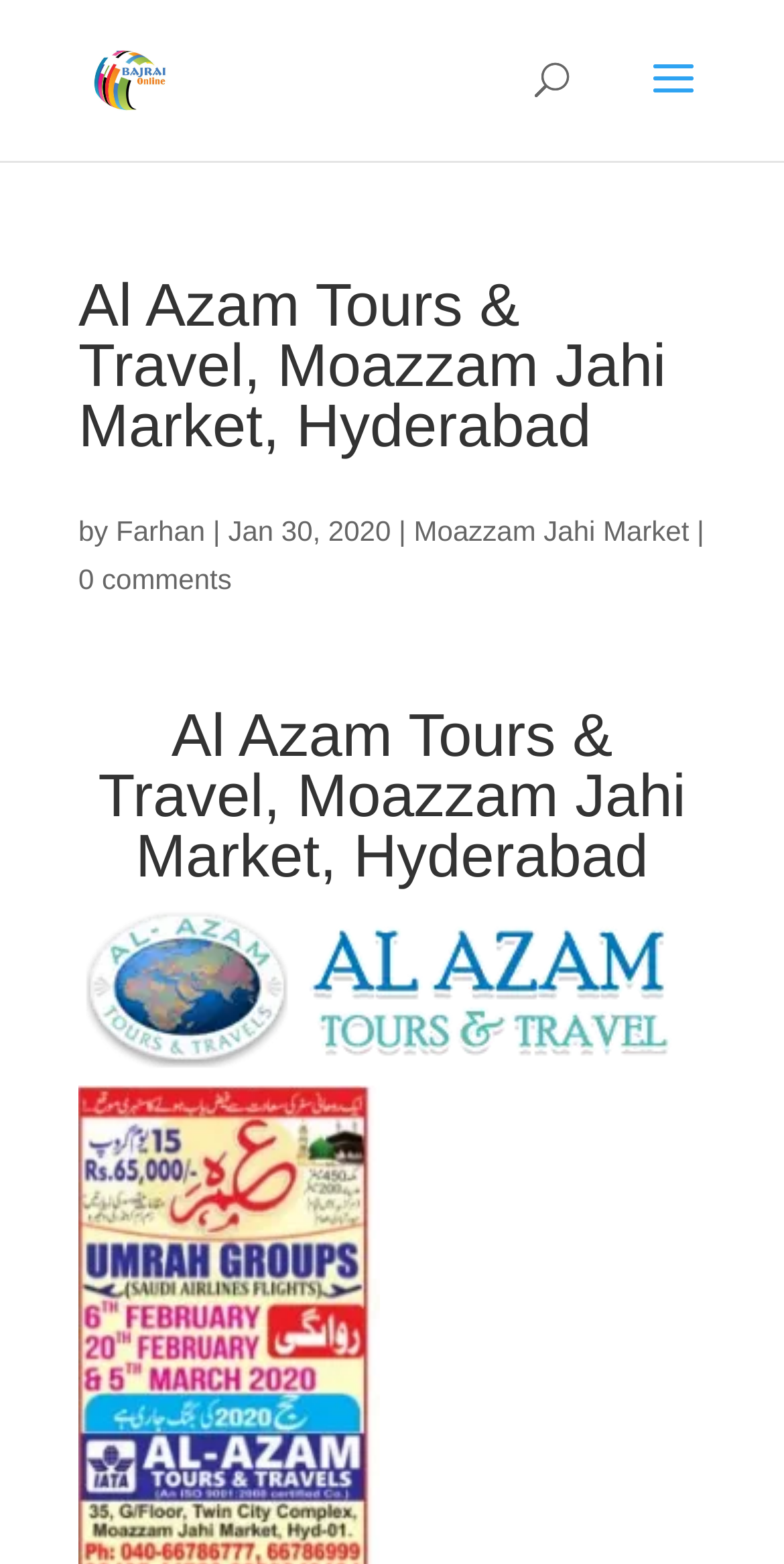Who created the content on this webpage?
Can you offer a detailed and complete answer to this question?

On the webpage, I can see a link with the text 'Farhan' which is preceded by the text 'by'. This suggests that Farhan is the author or creator of the content on this webpage.